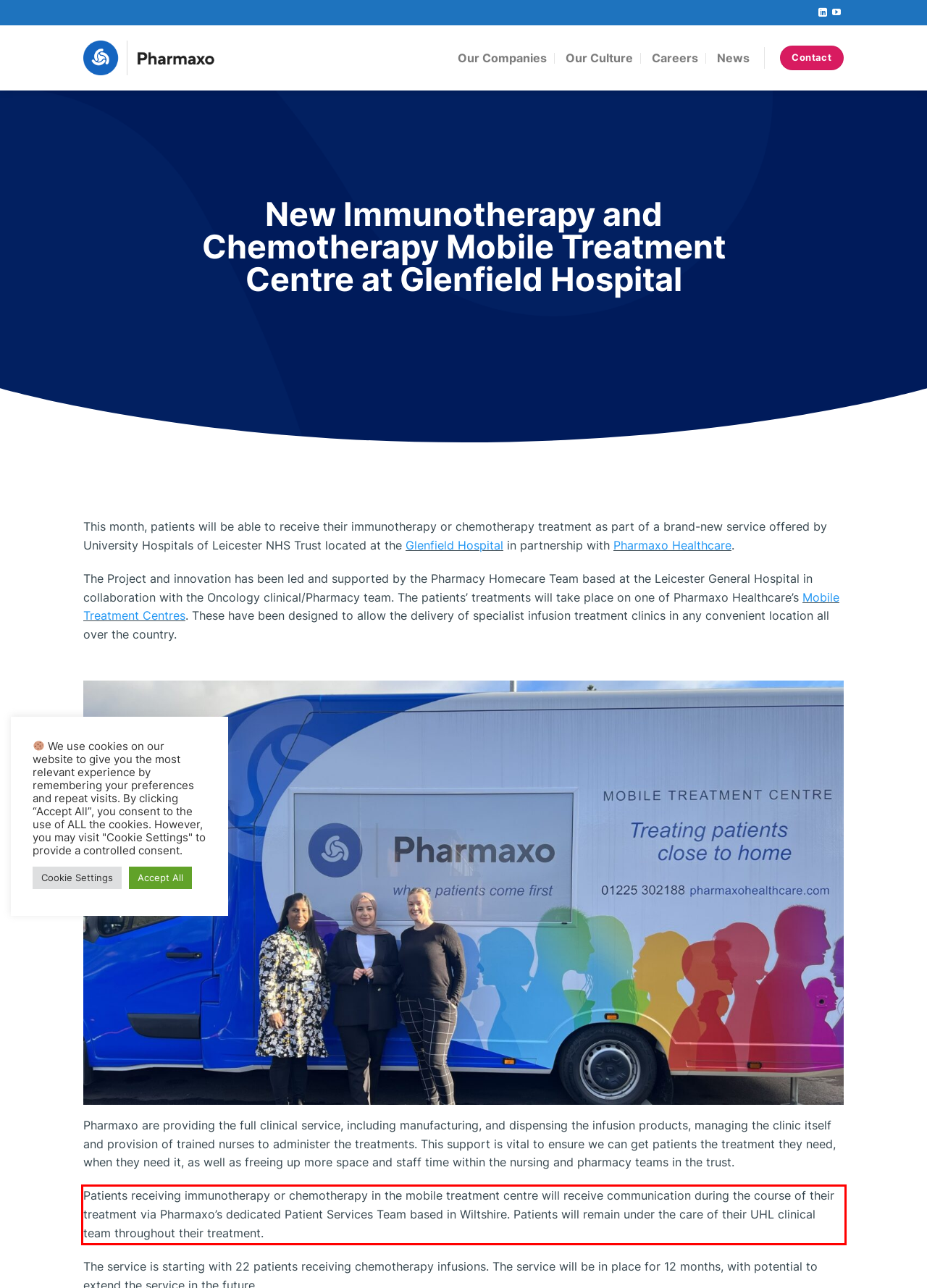Identify the text inside the red bounding box on the provided webpage screenshot by performing OCR.

Patients receiving immunotherapy or chemotherapy in the mobile treatment centre will receive communication during the course of their treatment via Pharmaxo’s dedicated Patient Services Team based in Wiltshire. Patients will remain under the care of their UHL clinical team throughout their treatment.